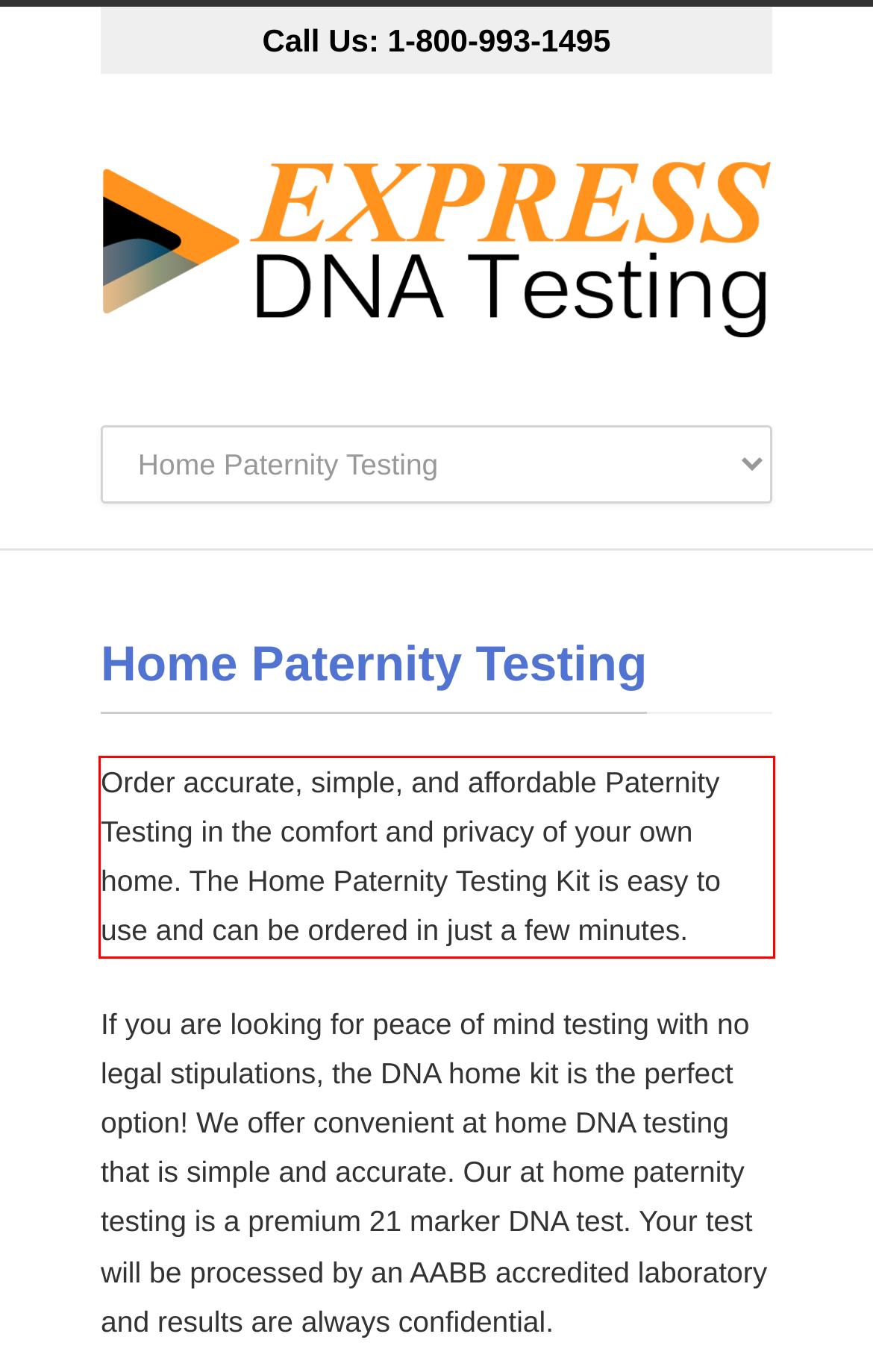Please analyze the provided webpage screenshot and perform OCR to extract the text content from the red rectangle bounding box.

Order accurate, simple, and affordable Paternity Testing in the comfort and privacy of your own home. The Home Paternity Testing Kit is easy to use and can be ordered in just a few minutes.